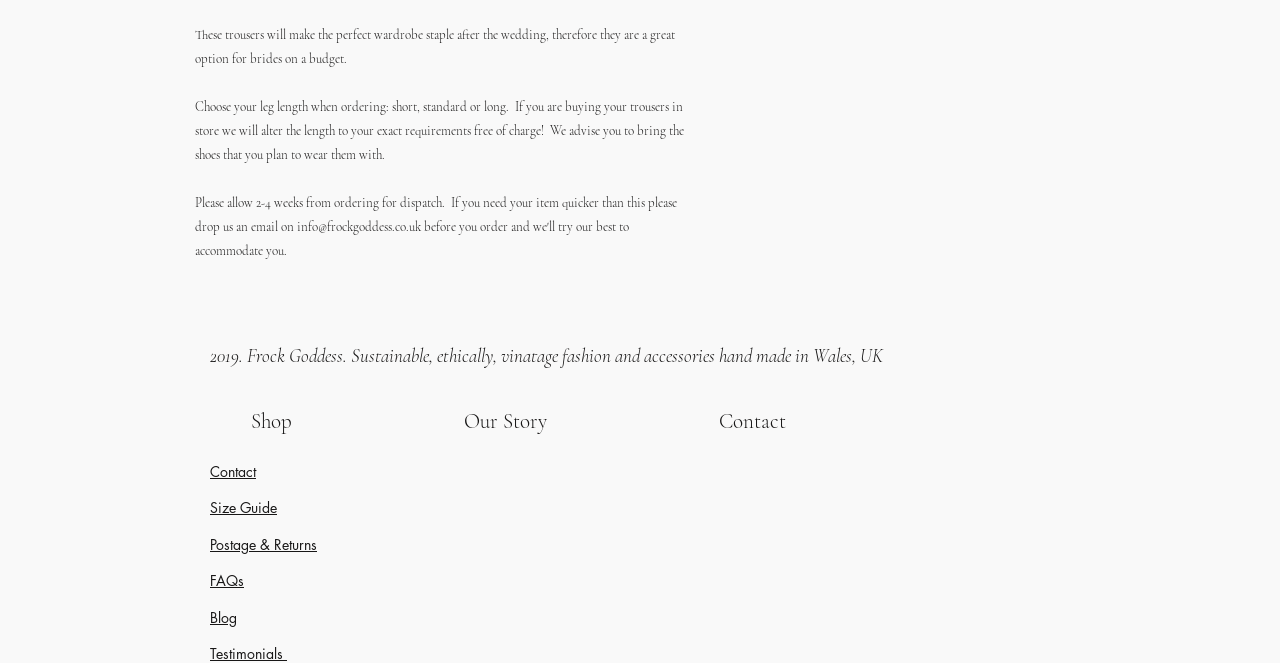Please determine the bounding box coordinates of the element's region to click for the following instruction: "Click on Top Tips for an Effective Website".

None